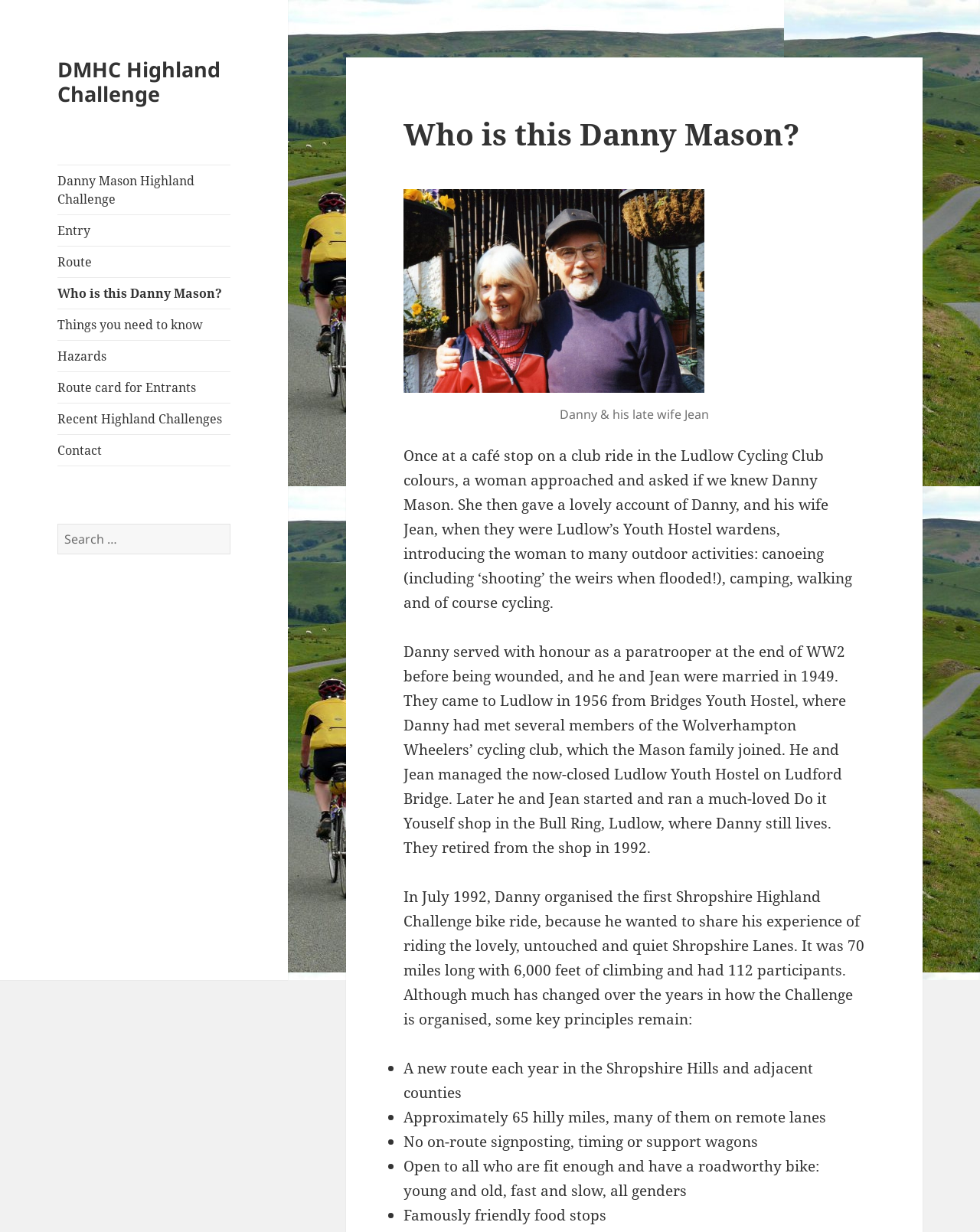Locate the bounding box for the described UI element: "Route". Ensure the coordinates are four float numbers between 0 and 1, formatted as [left, top, right, bottom].

[0.059, 0.2, 0.235, 0.225]